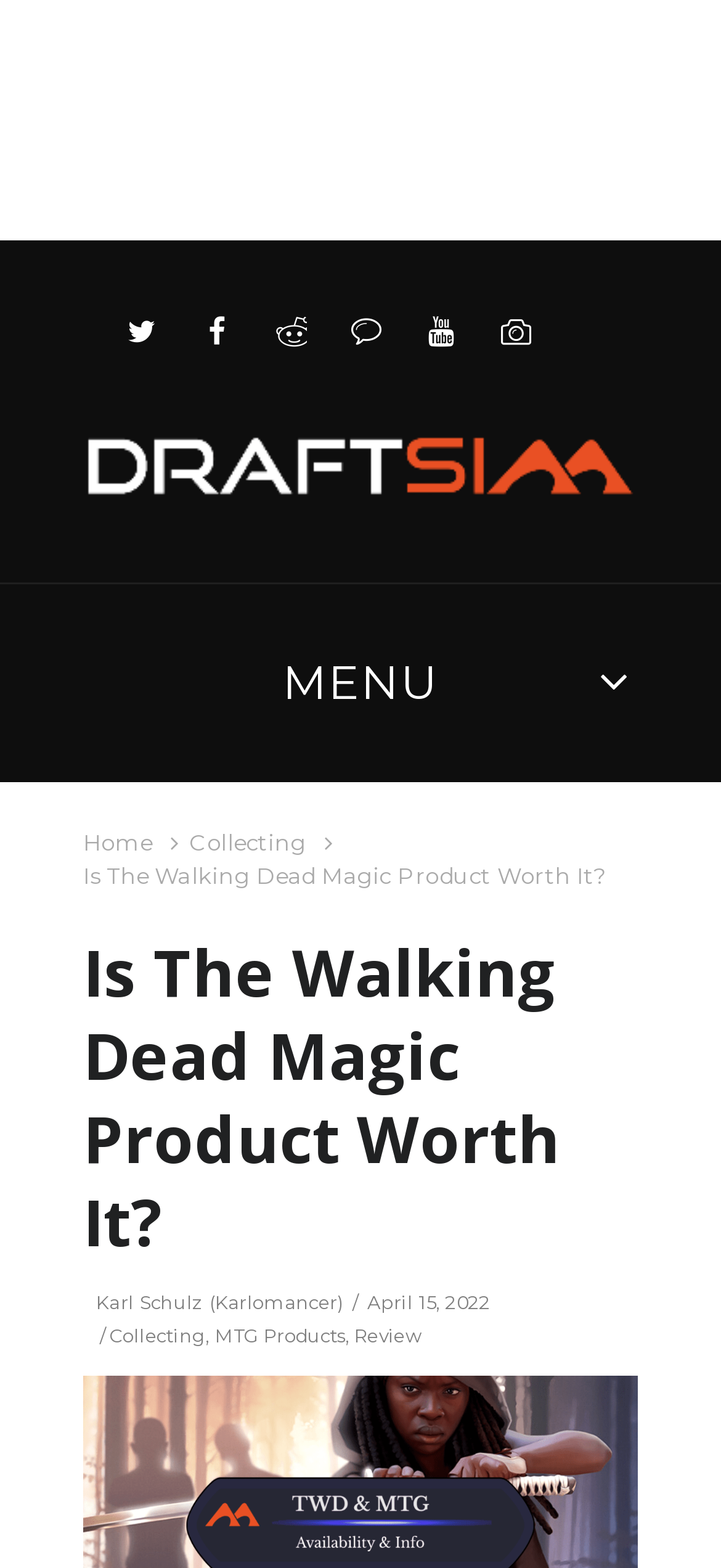Predict the bounding box of the UI element based on the description: "Check funder". The coordinates should be four float numbers between 0 and 1, formatted as [left, top, right, bottom].

None